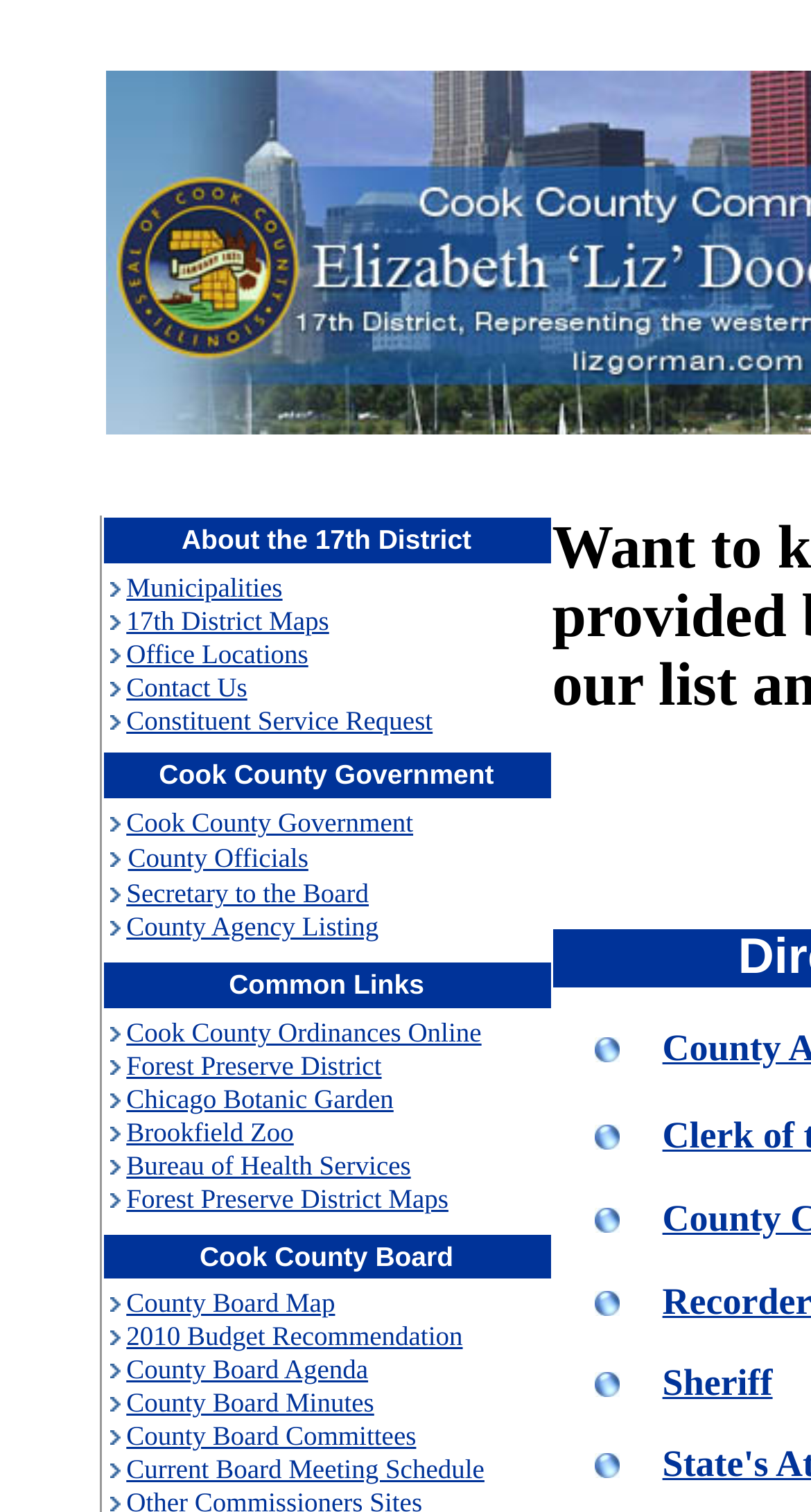What is the first link in the '17th District' section?
Answer the question in as much detail as possible.

I looked at the '17th District' section and found the first link, which is 'Municipalities'.